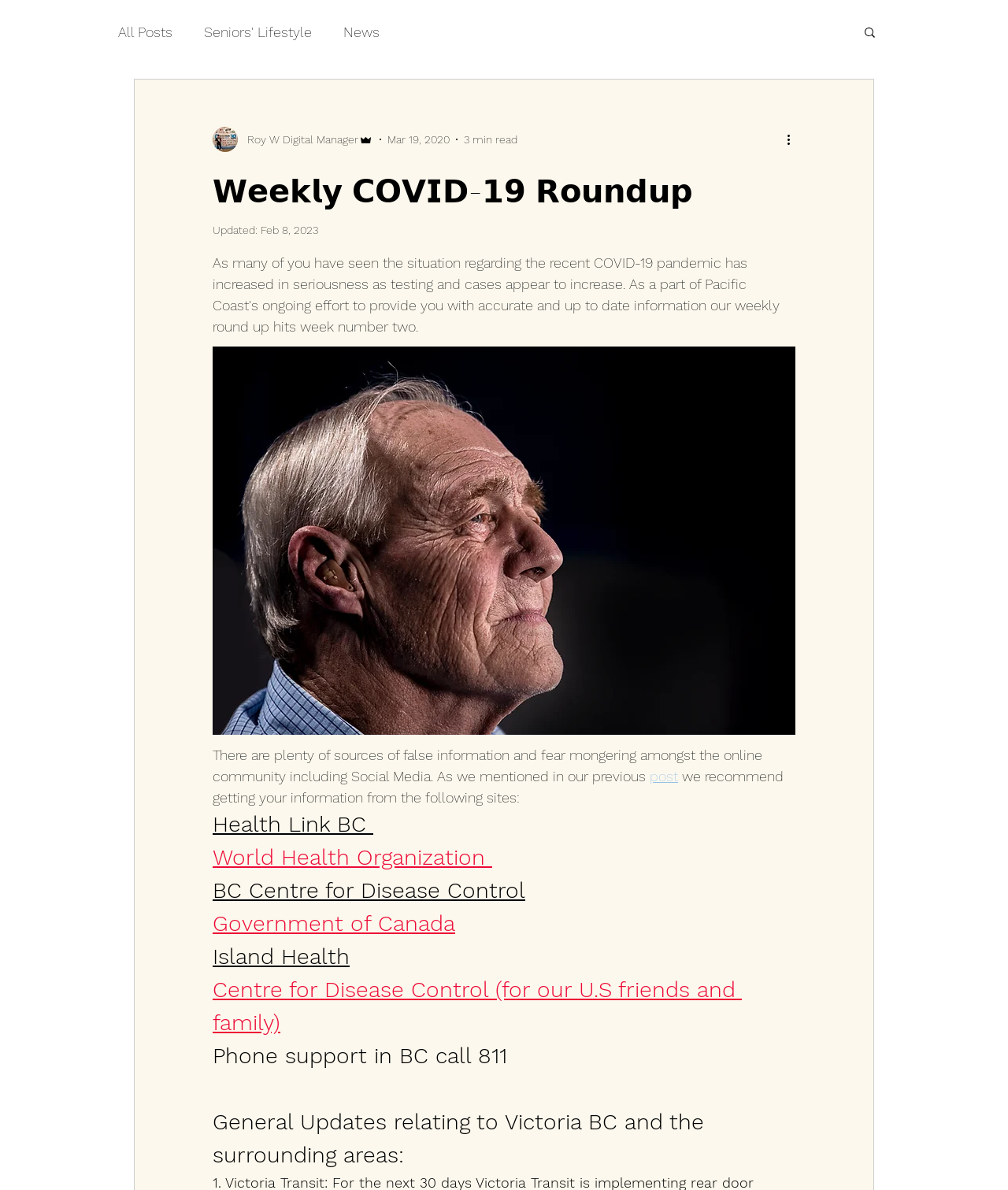Can you identify the bounding box coordinates of the clickable region needed to carry out this instruction: 'Click on the writer's picture'? The coordinates should be four float numbers within the range of 0 to 1, stated as [left, top, right, bottom].

[0.211, 0.107, 0.236, 0.128]